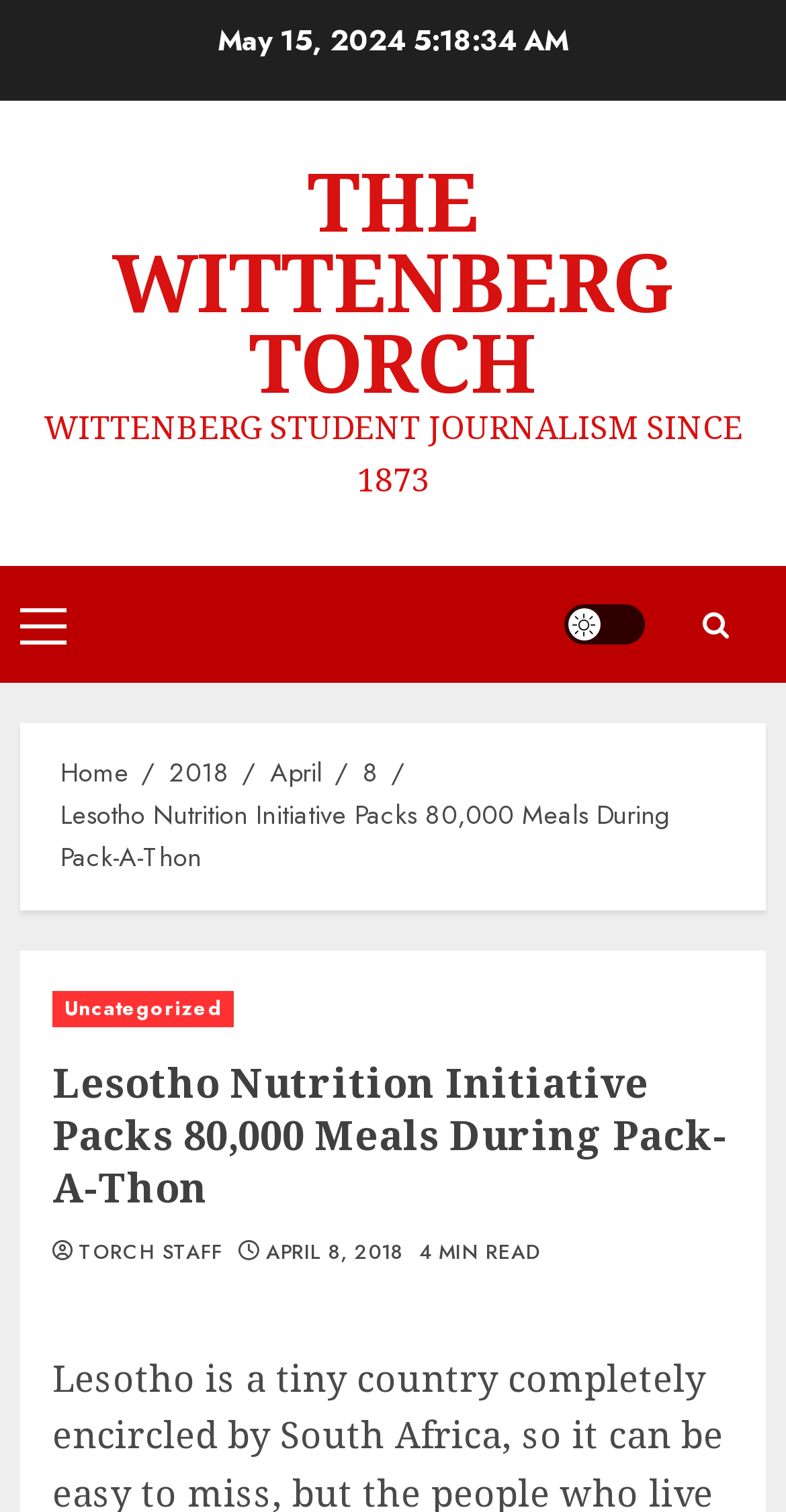Answer the following inquiry with a single word or phrase:
What is the name of the student journalism organization?

The Wittenberg Torch